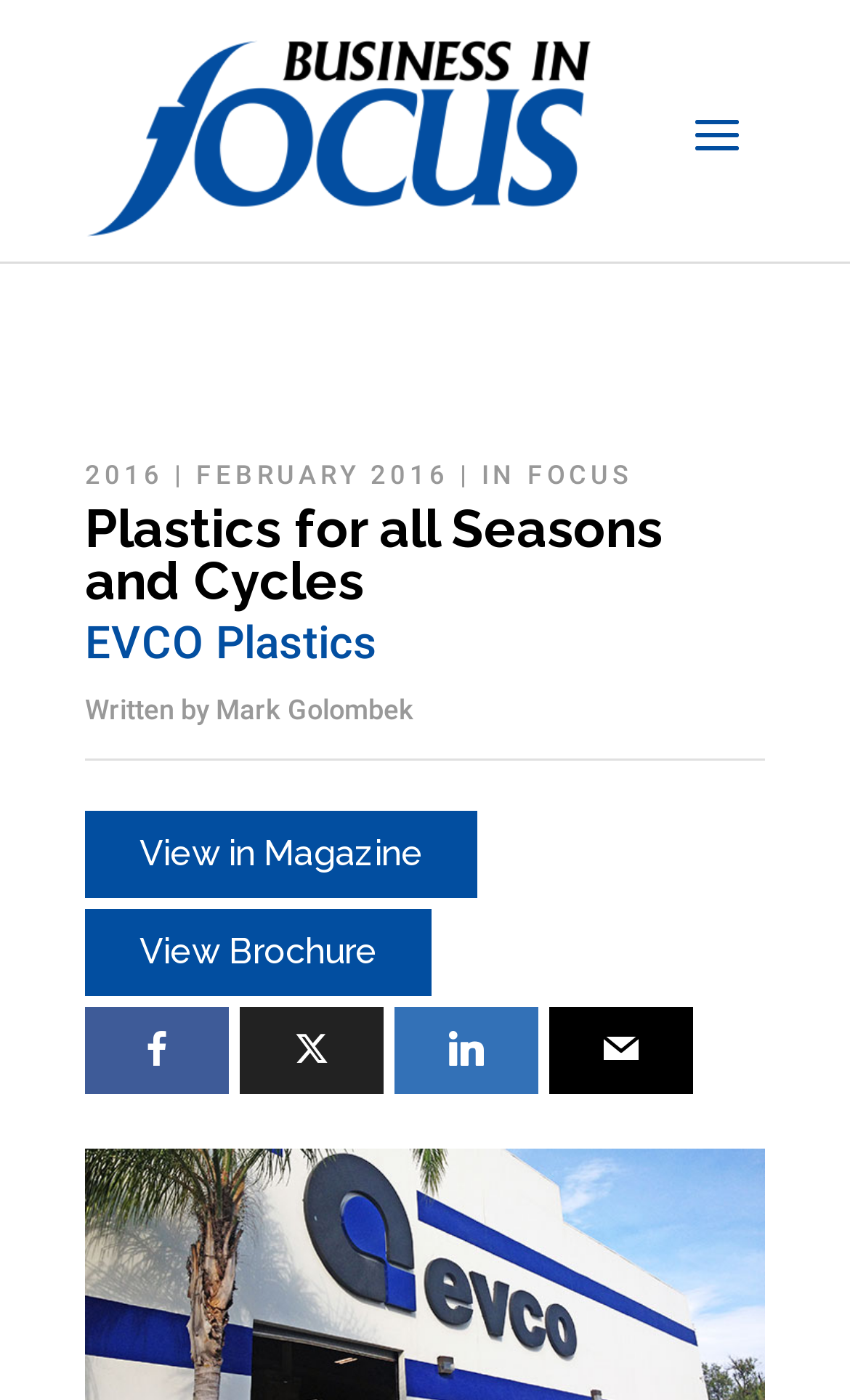Locate the bounding box coordinates of the element's region that should be clicked to carry out the following instruction: "Share on social media". The coordinates need to be four float numbers between 0 and 1, i.e., [left, top, right, bottom].

[0.282, 0.72, 0.451, 0.782]